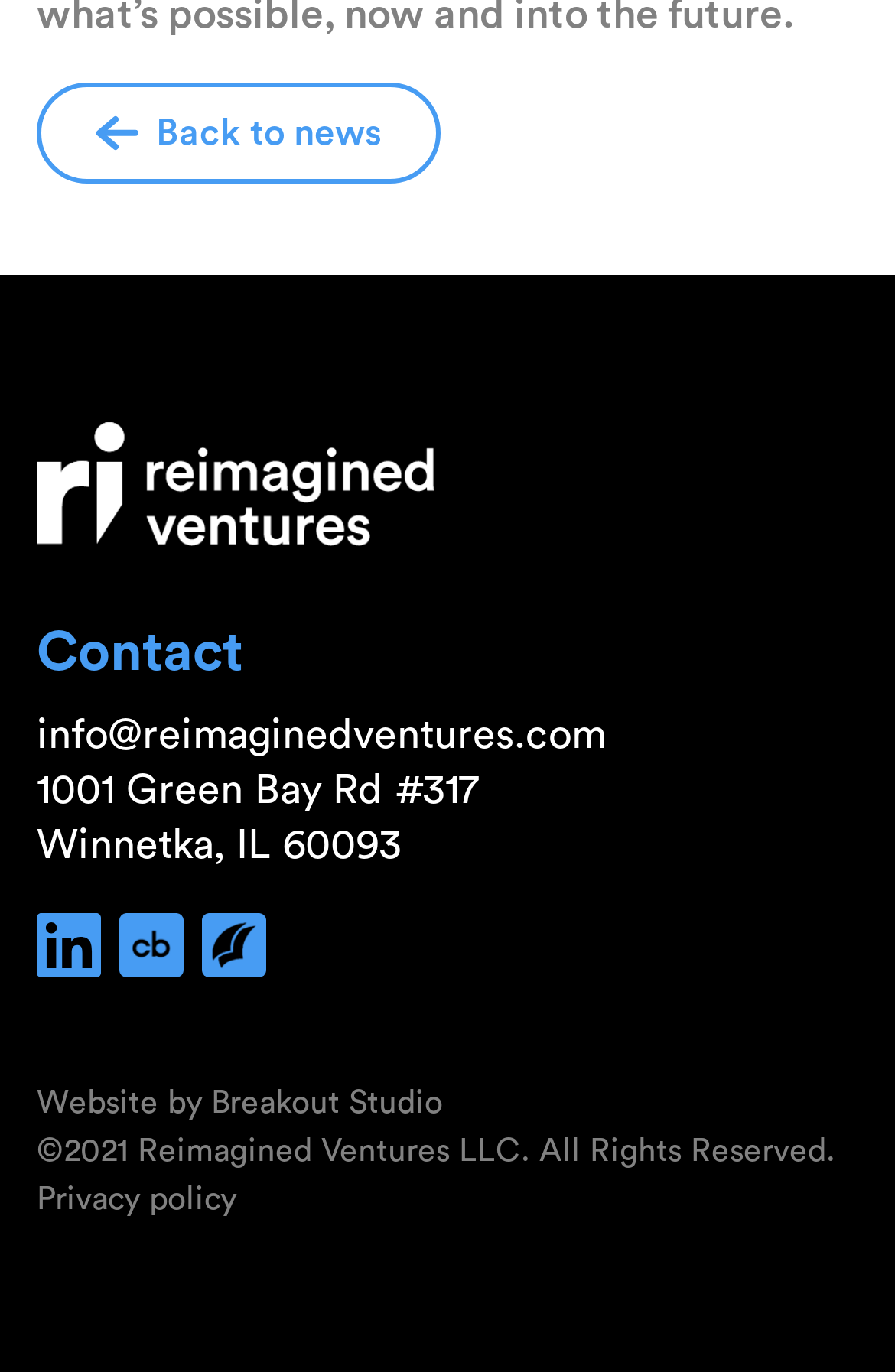Predict the bounding box for the UI component with the following description: "Website by Breakout Studio".

[0.041, 0.793, 0.495, 0.819]